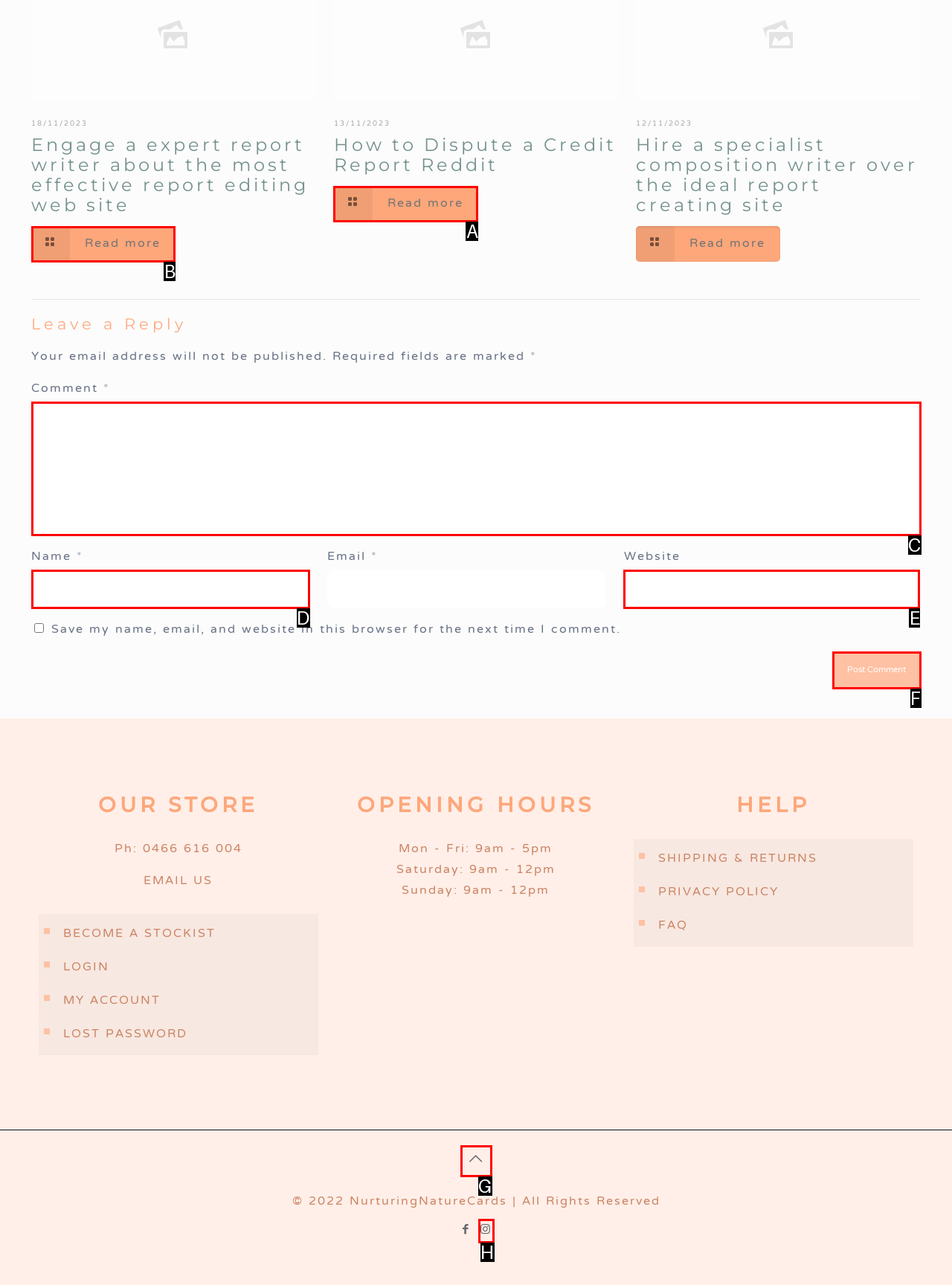Choose the correct UI element to click for this task: Click the 'Read more' link about 'Engage a expert report writer about the most effective report editing web site' Answer using the letter from the given choices.

B